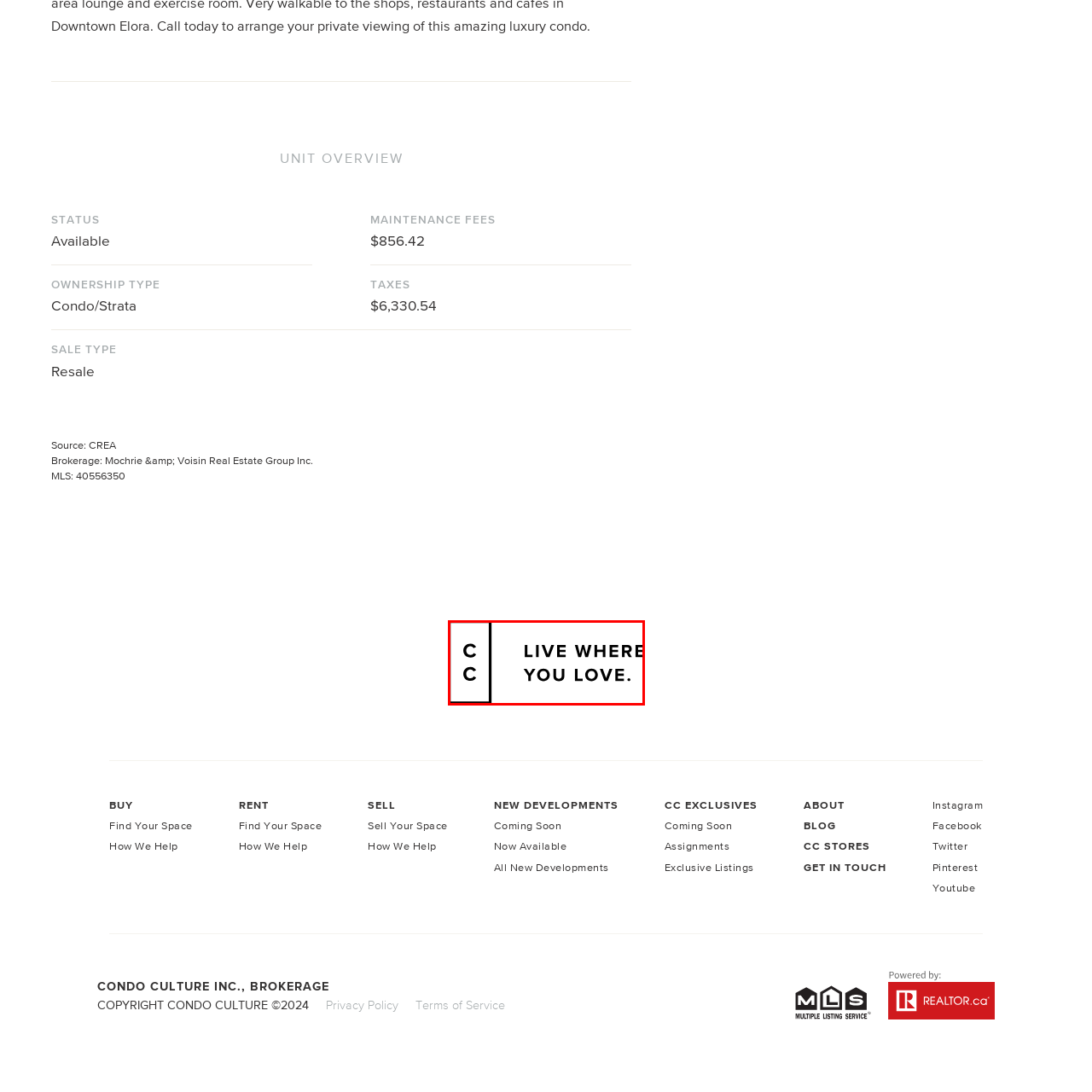Offer an in-depth description of the scene contained in the red rectangle.

The image features a stylish and modern logo from a real estate brand, prominently displaying the letters "C C" within a rectangular border on the left. Adjacent to the logo, the tagline "LIVE WHERE YOU LOVE." is clearly presented in bold, uppercase letters, emphasizing a message of lifestyle and comfort in residential choices. This design conveys a sense of connection to home and community, aligning with the brand's focus on helping individuals find their ideal living spaces.